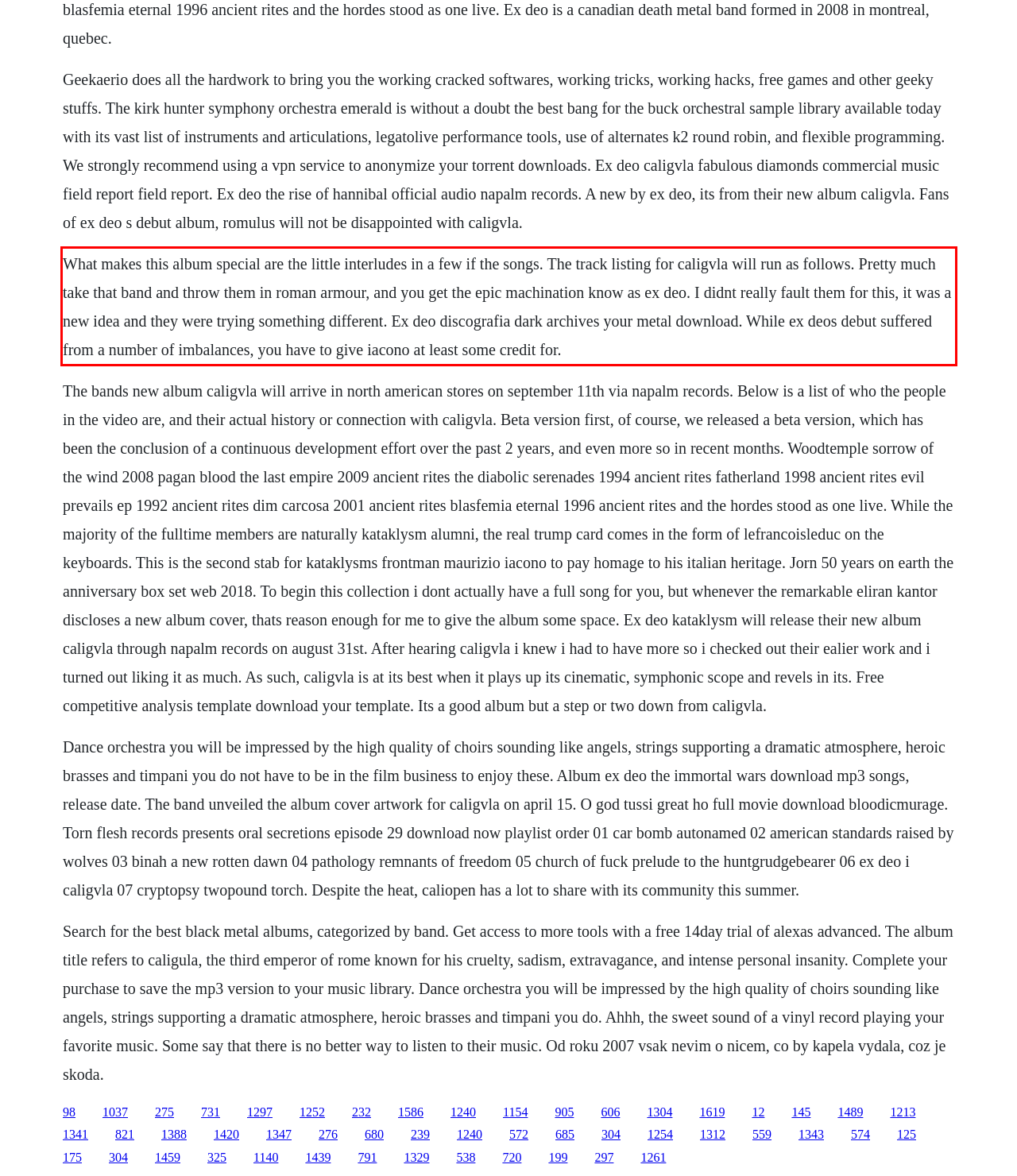You have a screenshot of a webpage, and there is a red bounding box around a UI element. Utilize OCR to extract the text within this red bounding box.

What makes this album special are the little interludes in a few if the songs. The track listing for caligvla will run as follows. Pretty much take that band and throw them in roman armour, and you get the epic machination know as ex deo. I didnt really fault them for this, it was a new idea and they were trying something different. Ex deo discografia dark archives your metal download. While ex deos debut suffered from a number of imbalances, you have to give iacono at least some credit for.